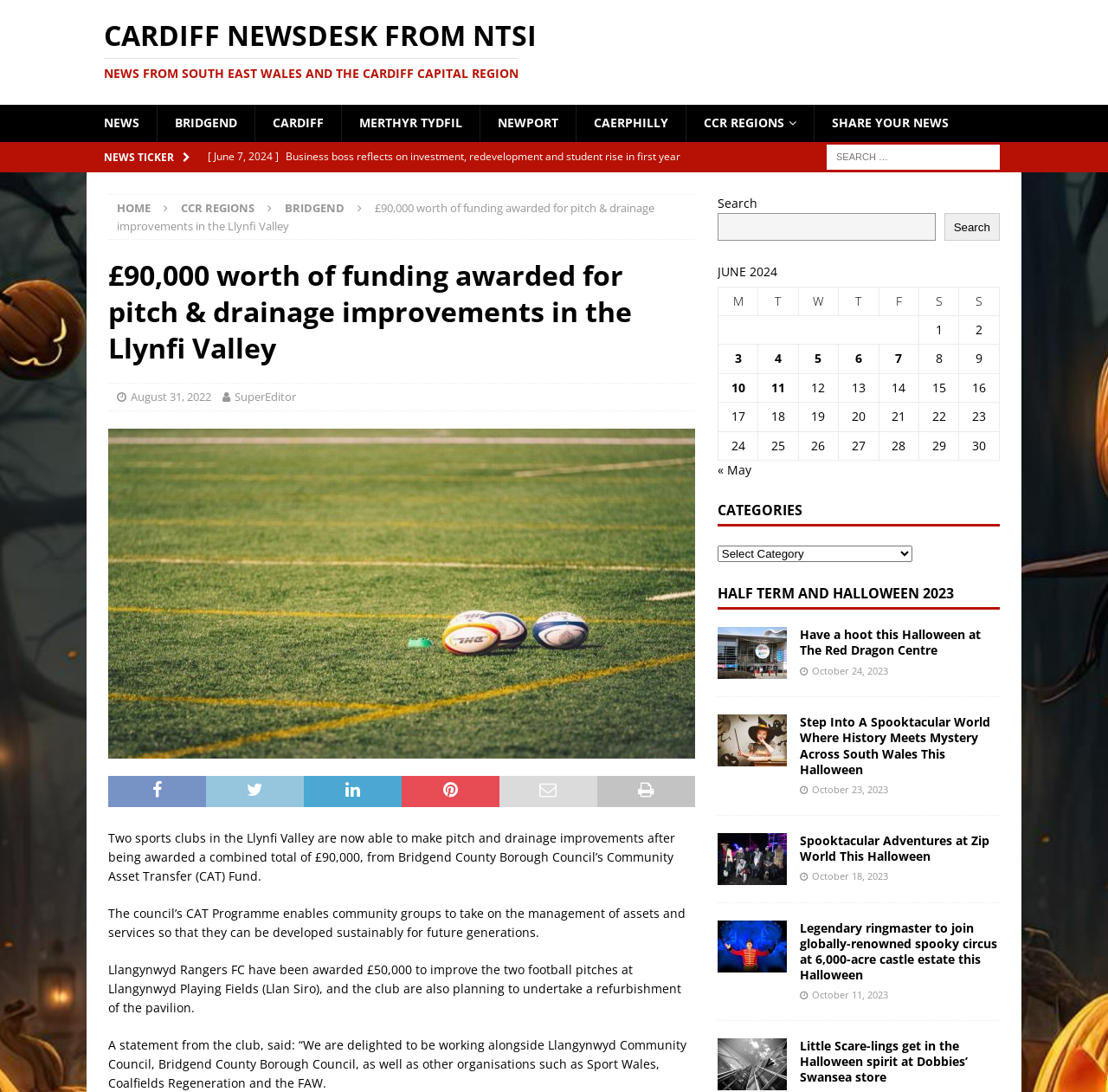Provide the bounding box coordinates of the area you need to click to execute the following instruction: "Read news from Cardiff".

[0.23, 0.096, 0.308, 0.13]